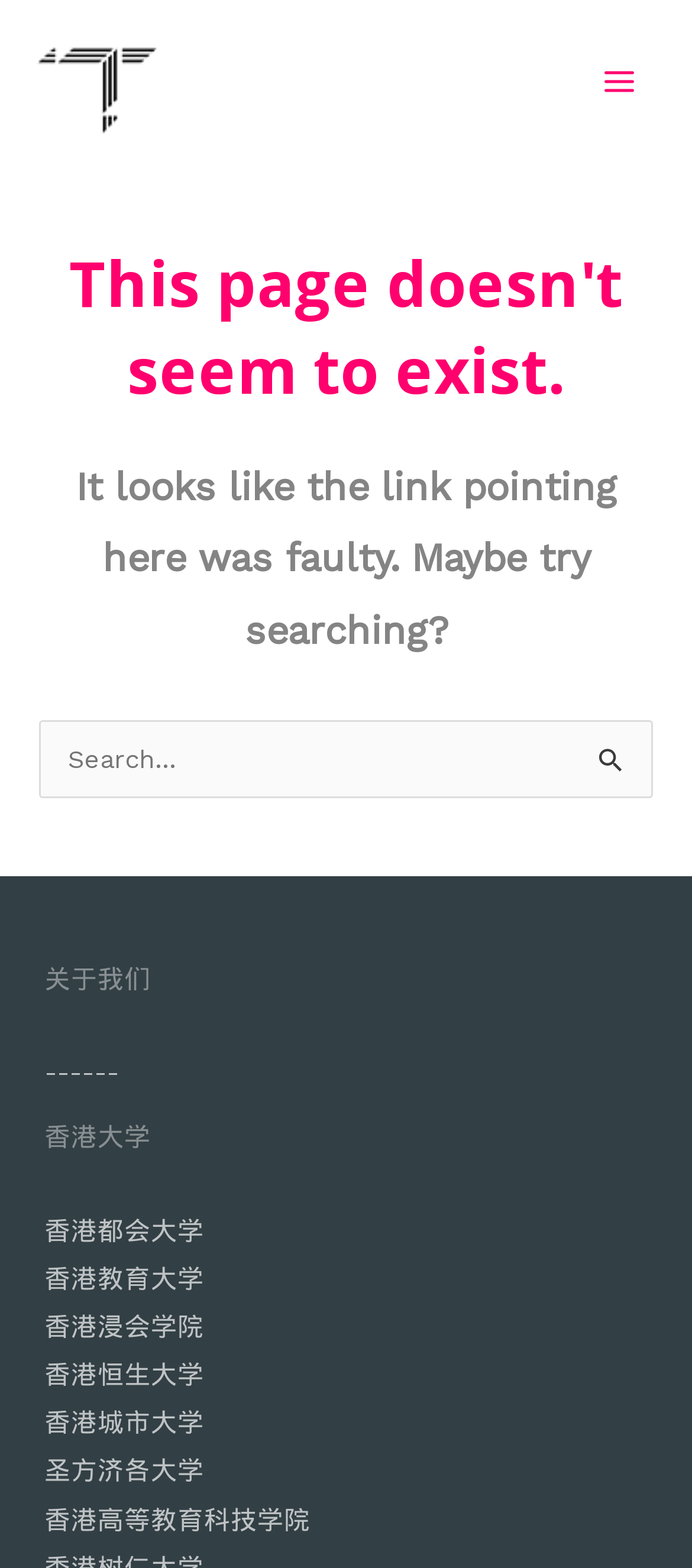Determine the bounding box coordinates for the clickable element to execute this instruction: "Click the main menu button". Provide the coordinates as four float numbers between 0 and 1, i.e., [left, top, right, bottom].

[0.841, 0.028, 0.949, 0.075]